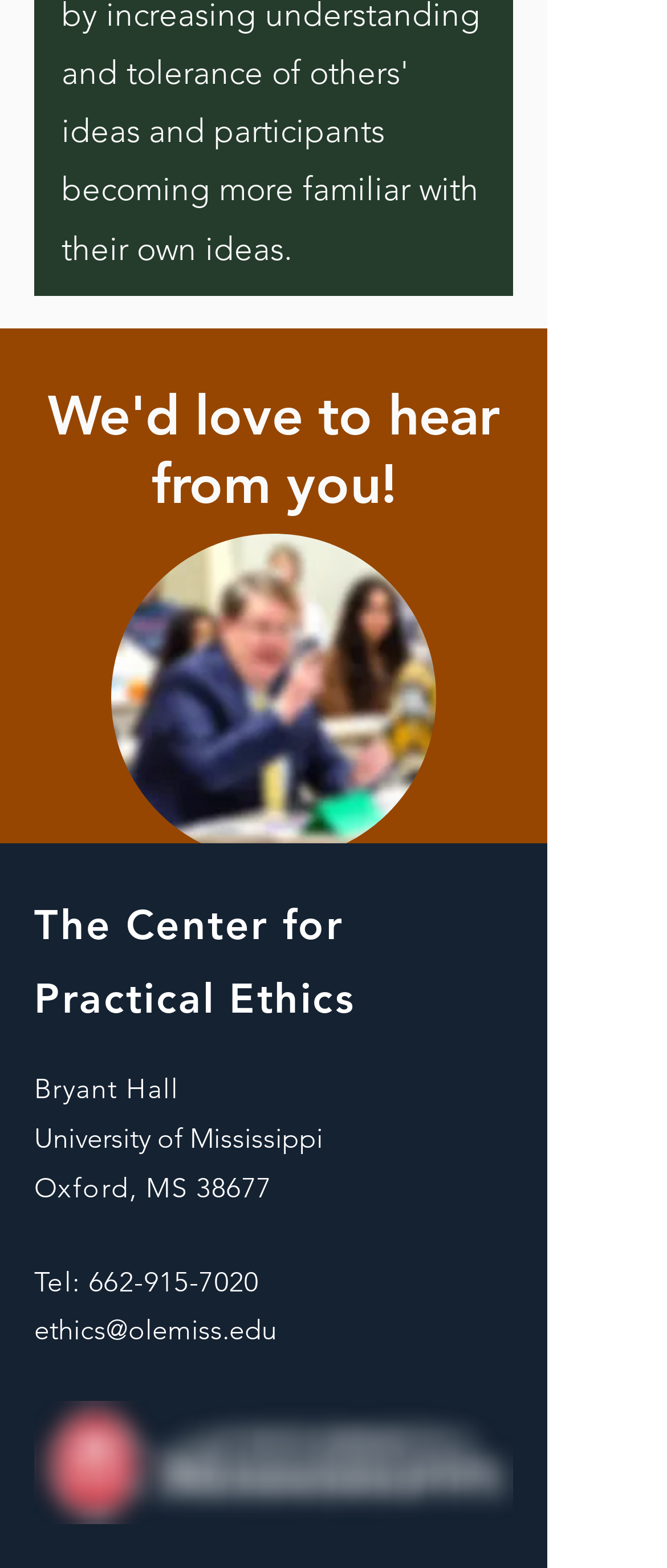Please find the bounding box for the following UI element description. Provide the coordinates in (top-left x, top-left y, bottom-right x, bottom-right y) format, with values between 0 and 1: 662-915-7020

[0.133, 0.807, 0.389, 0.828]